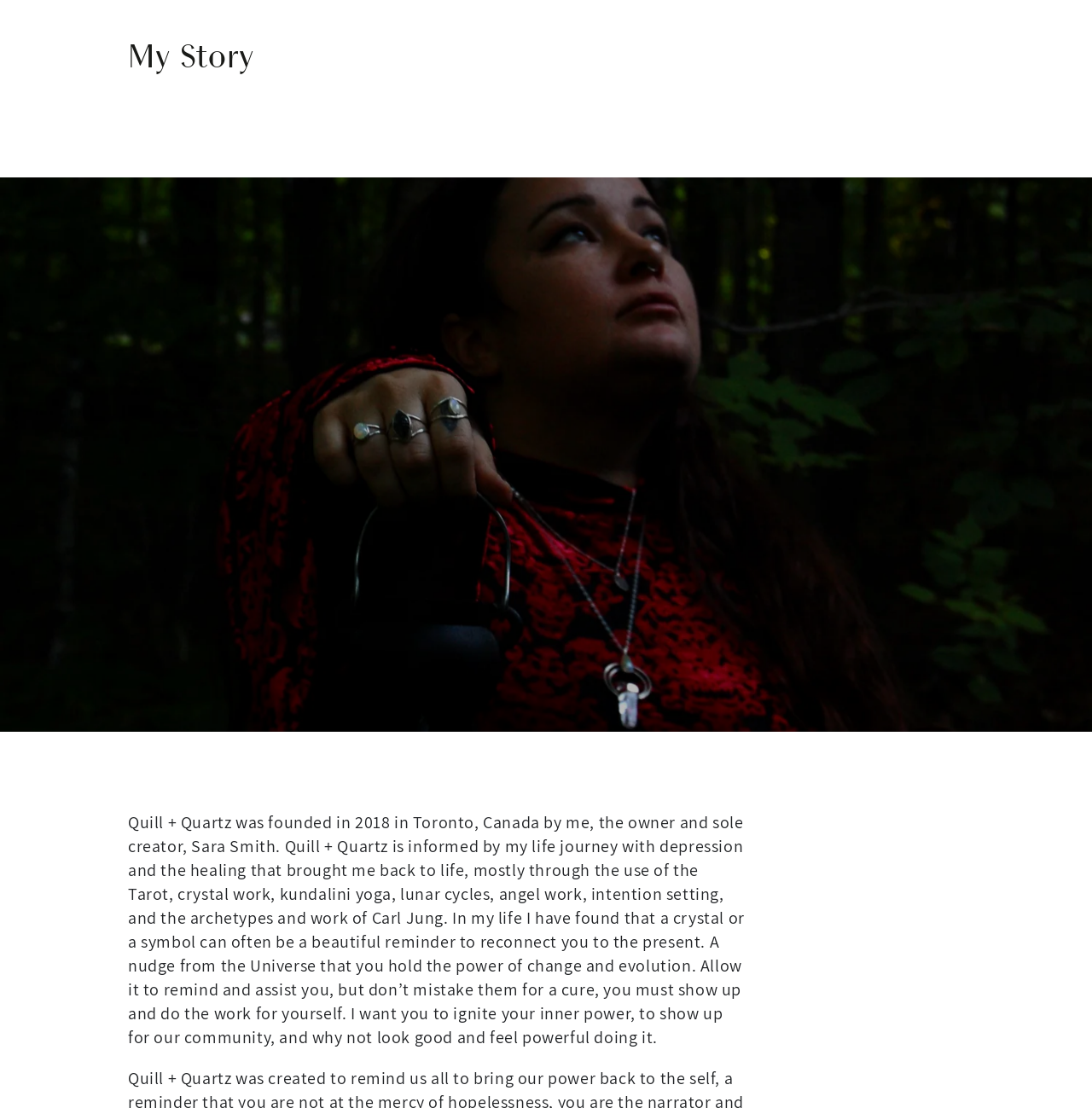Is the search function currently expanded?
Analyze the image and deliver a detailed answer to the question.

The button 'Search our site' has a property 'expanded' set to 'False', indicating that the search function is not currently expanded.